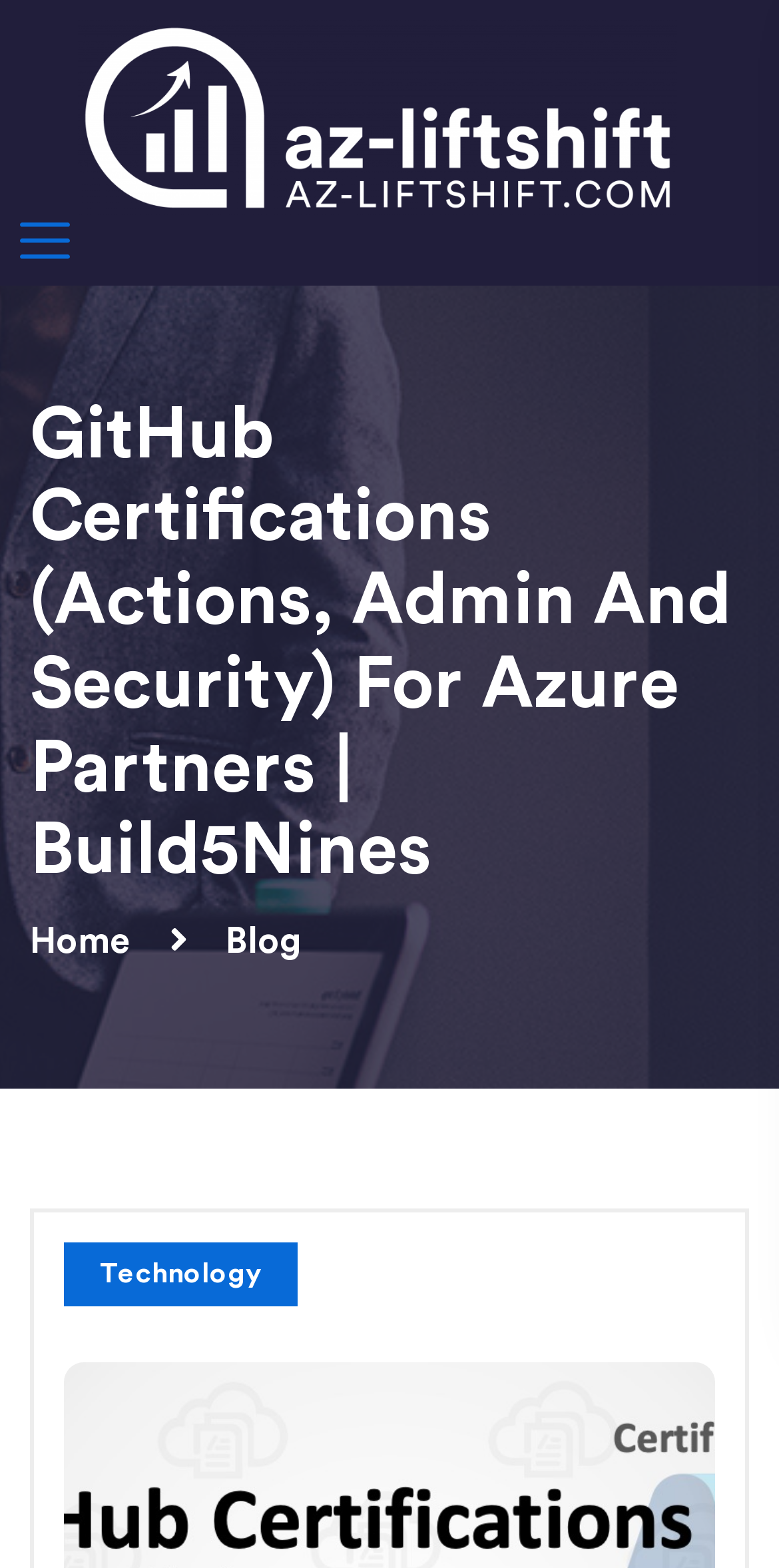Using floating point numbers between 0 and 1, provide the bounding box coordinates in the format (top-left x, top-left y, bottom-right x, bottom-right y). Locate the UI element described here: parent_node: Home aria-label="Toggle navigation"

[0.026, 0.137, 0.076, 0.169]